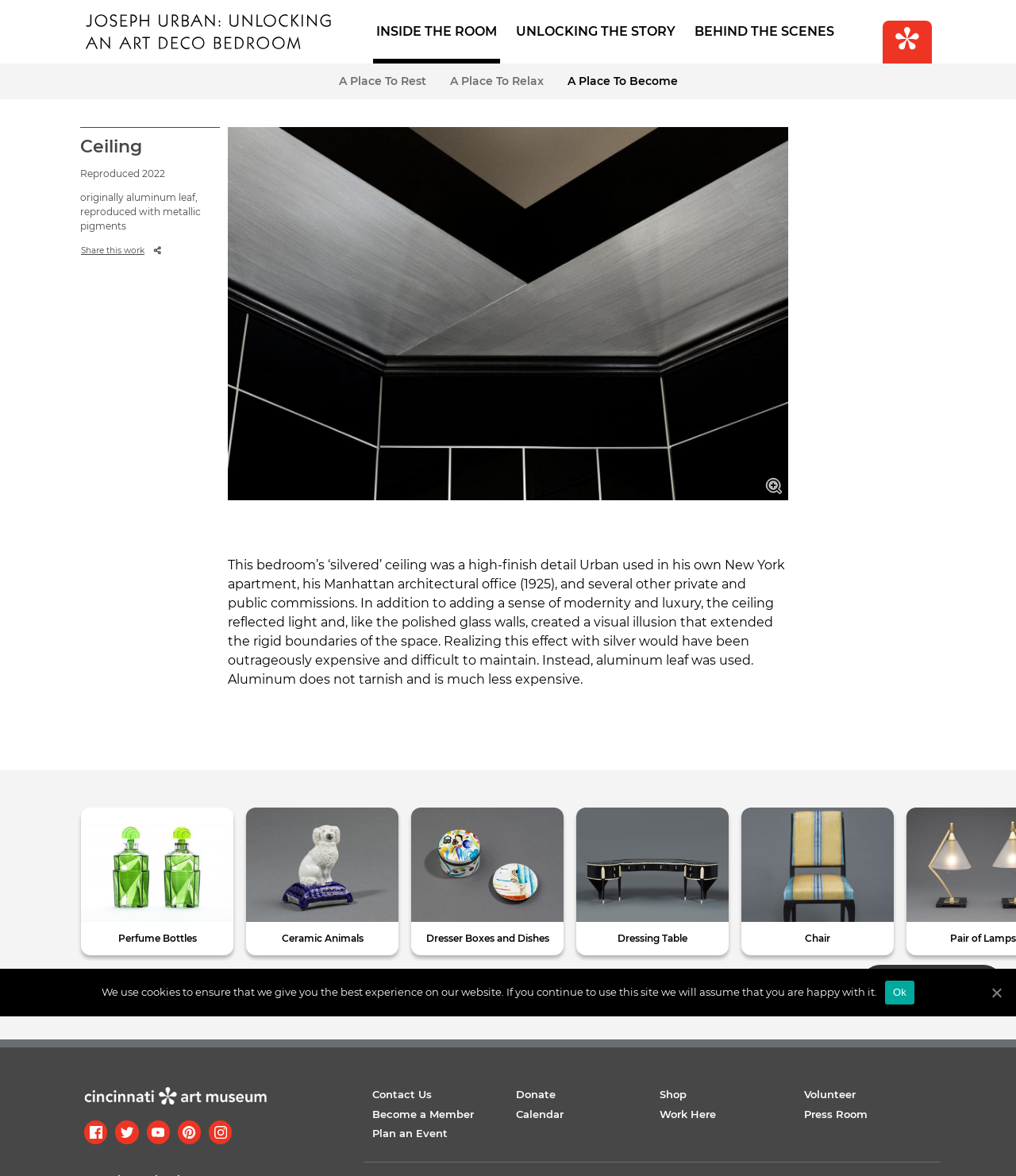Answer the question below with a single word or a brief phrase: 
What is the purpose of the ceiling?

To add modernity and luxury